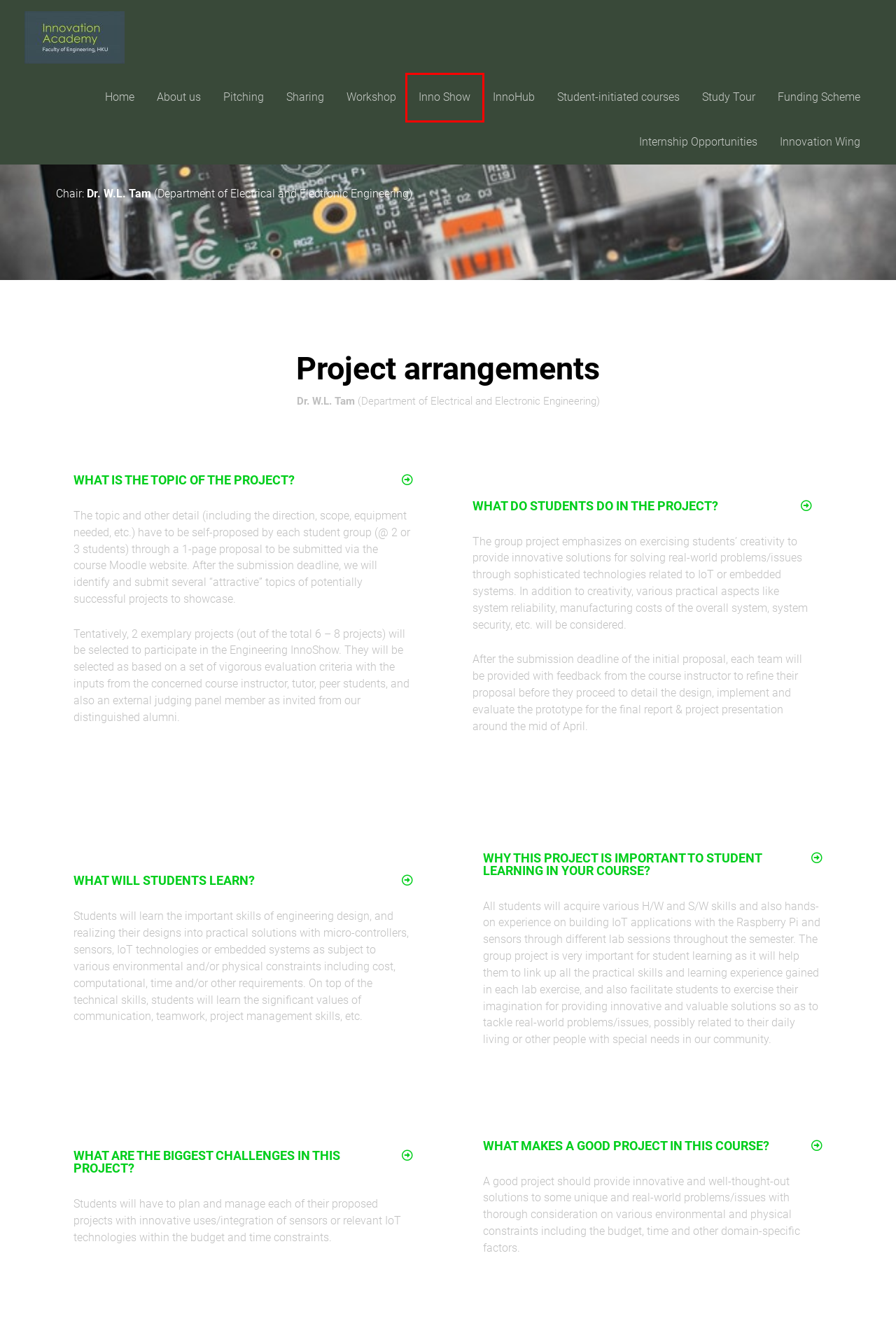You see a screenshot of a webpage with a red bounding box surrounding an element. Pick the webpage description that most accurately represents the new webpage after interacting with the element in the red bounding box. The options are:
A. Student-initiated courses – Innovation Academy
B. Job Opportunities – Innovation Wing
C. Sharing – Innovation Academy
D. Pitching – Innovation Academy
E. Workshop – Innovation Academy
F. Innovation Wing
G. Inno Show – Innovation Academy
H. About us – Innovation Academy

G